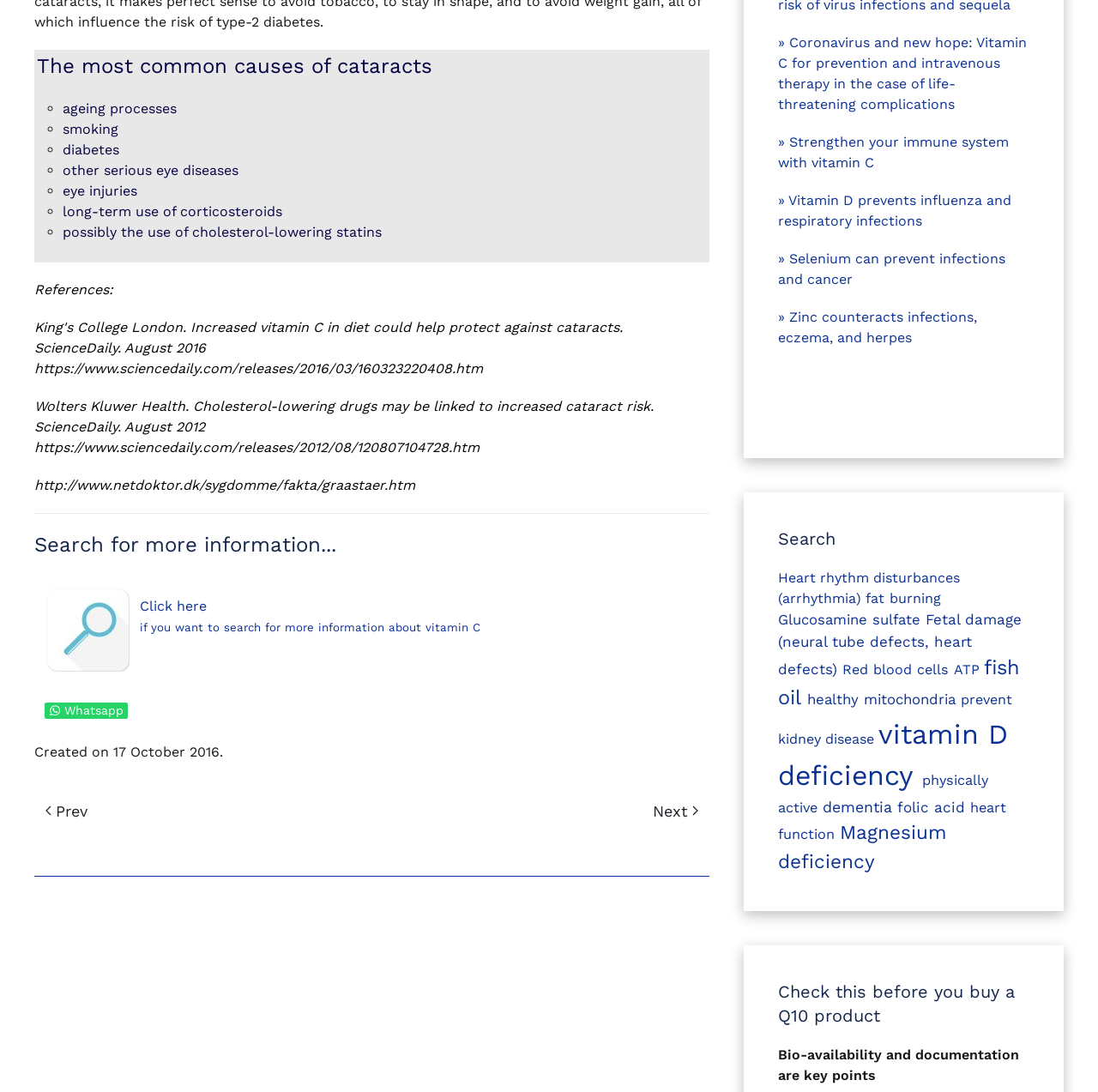What are the common causes of cataracts?
Based on the screenshot, answer the question with a single word or phrase.

Ageing, smoking, diabetes, etc.